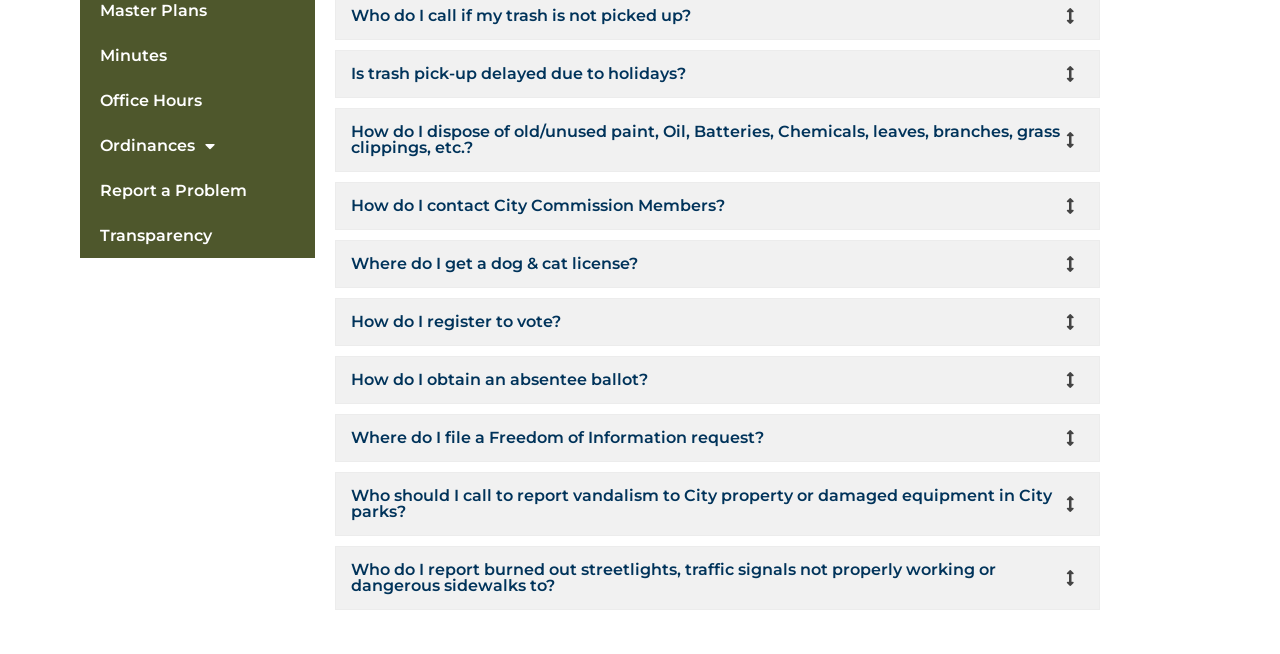Using the provided element description "Report a Problem", determine the bounding box coordinates of the UI element.

[0.062, 0.257, 0.246, 0.326]